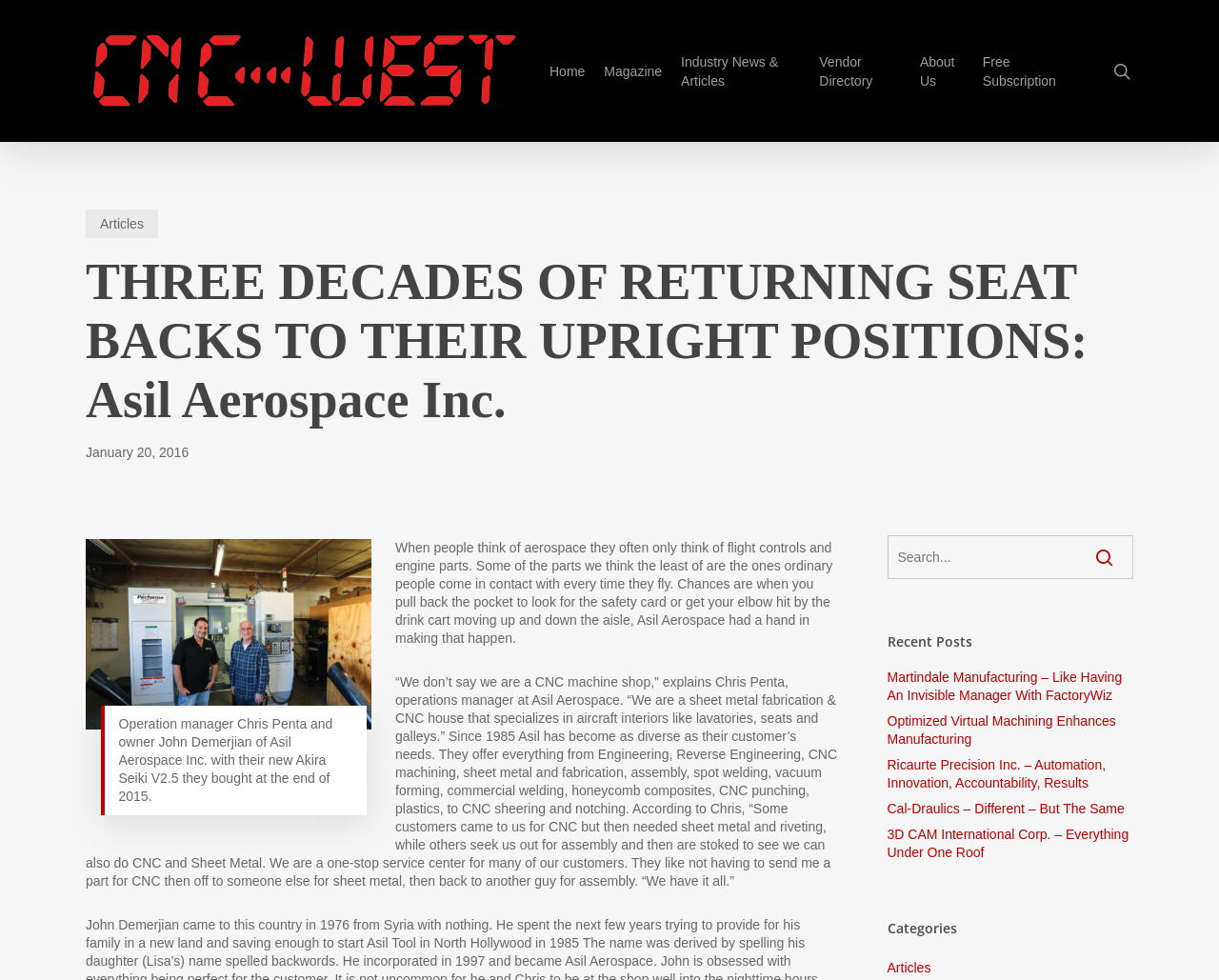Locate the bounding box of the user interface element based on this description: "alt="http://www.cnc-west.com"".

[0.07, 0.027, 0.426, 0.118]